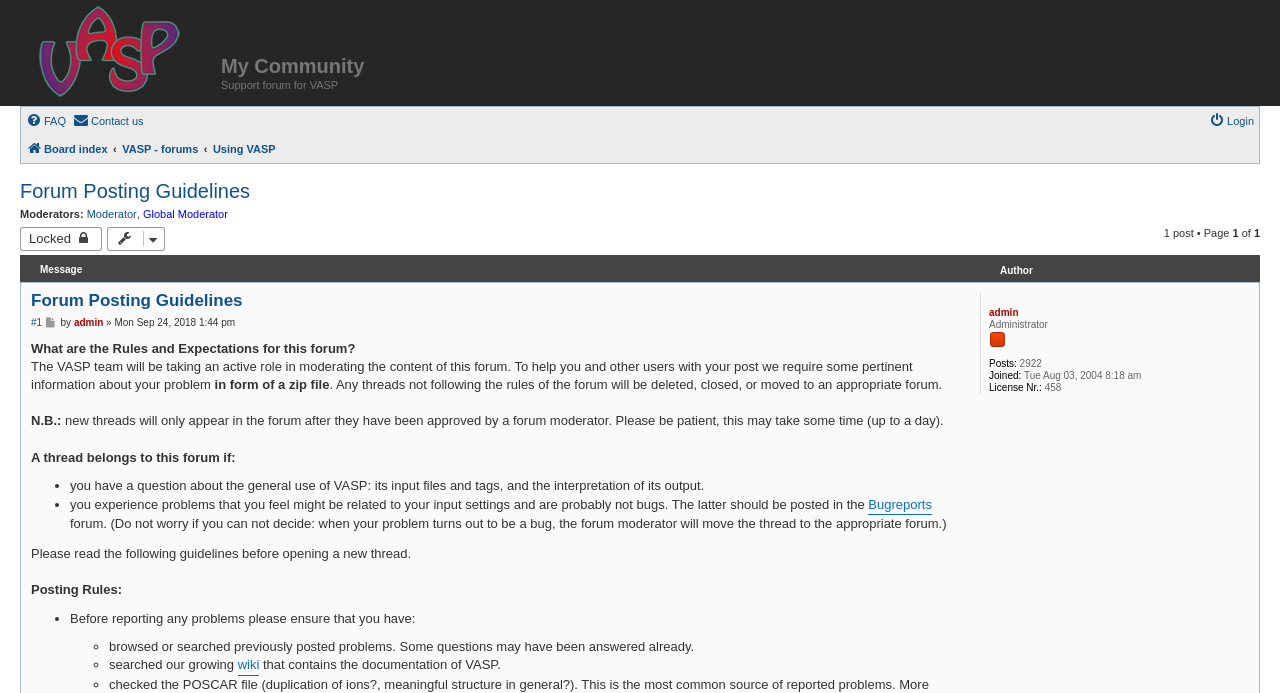What is required when posting a new thread in this forum?
Answer with a single word or phrase, using the screenshot for reference.

Pertinent information about the problem